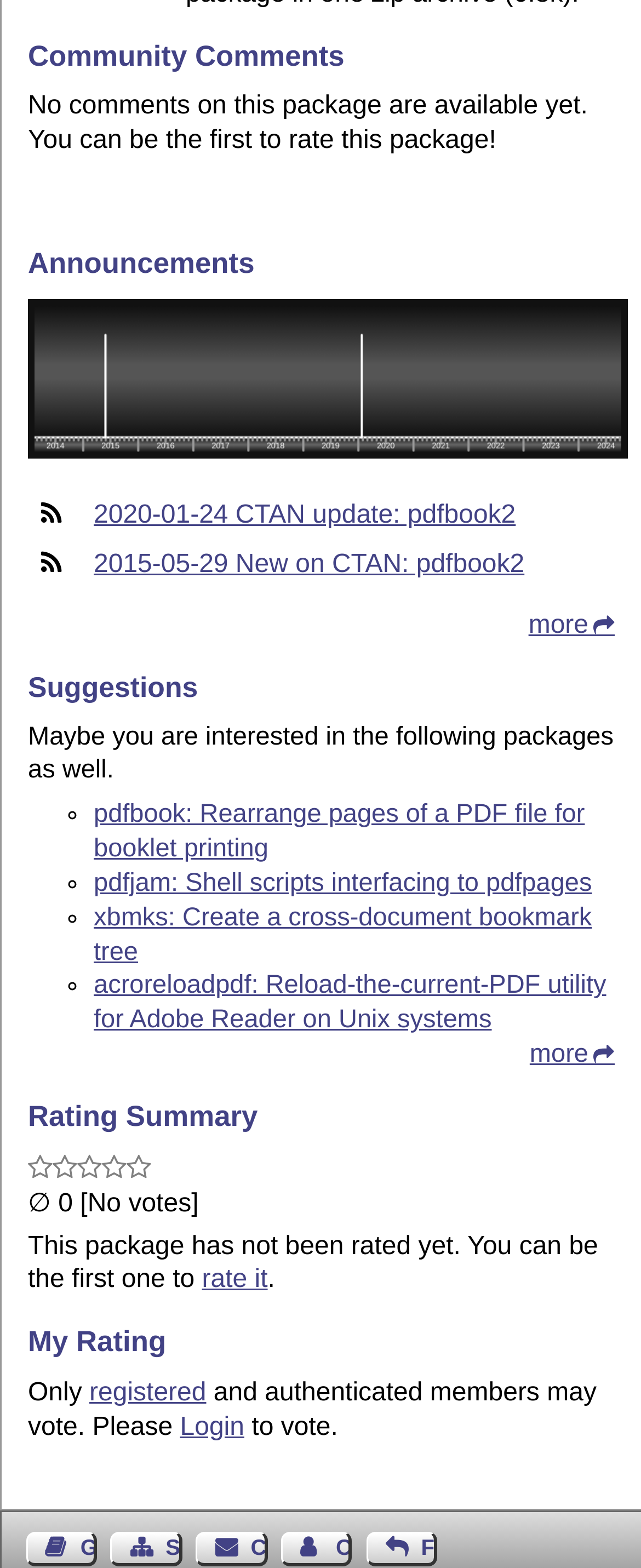Given the description of the UI element: "Contact Author", predict the bounding box coordinates in the form of [left, top, right, bottom], with each value being a float between 0 and 1.

[0.439, 0.977, 0.55, 0.999]